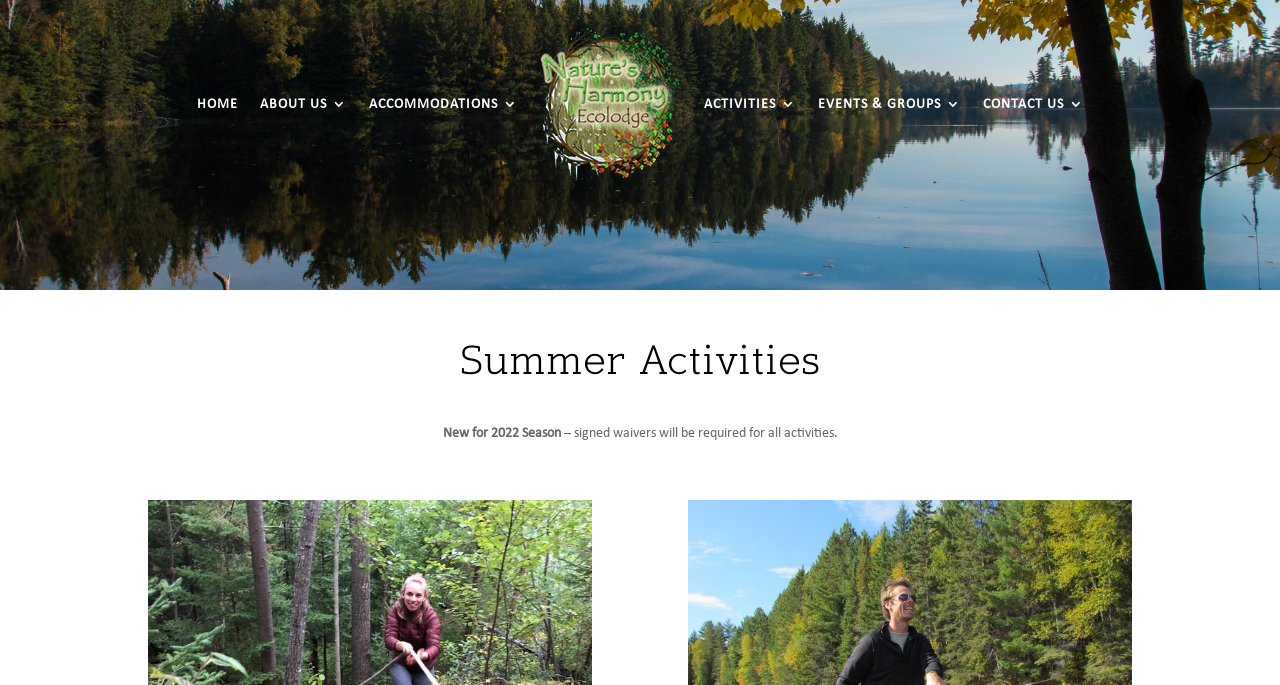How many links are in the top navigation bar? Please answer the question using a single word or phrase based on the image.

6